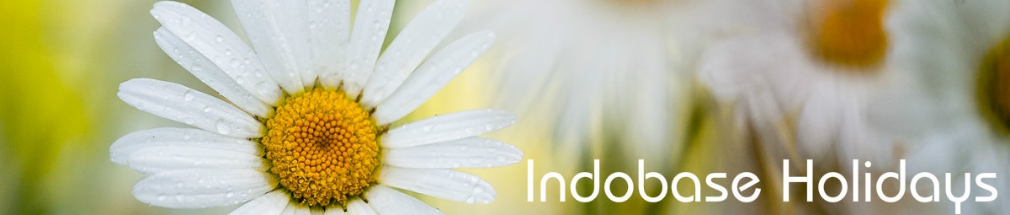Give a complete and detailed account of the image.

This image serves as a decorative header for the "Indobase Holidays" section of a webpage dedicated to exploring various aspects of holiday celebrations. Featured prominently is a close-up of a delicate white daisy, glistening with droplets of water, symbolizing freshness and the beauty of nature. The soft focus of the background emphasizes the flower, creating a tranquil and inviting atmosphere. Accompanying the floral imagery is the text "Indobase Holidays" rendered in a modern, elegant font, positioned to the right. This design effectively captures the essence of celebration and the joy of seasonal traditions.